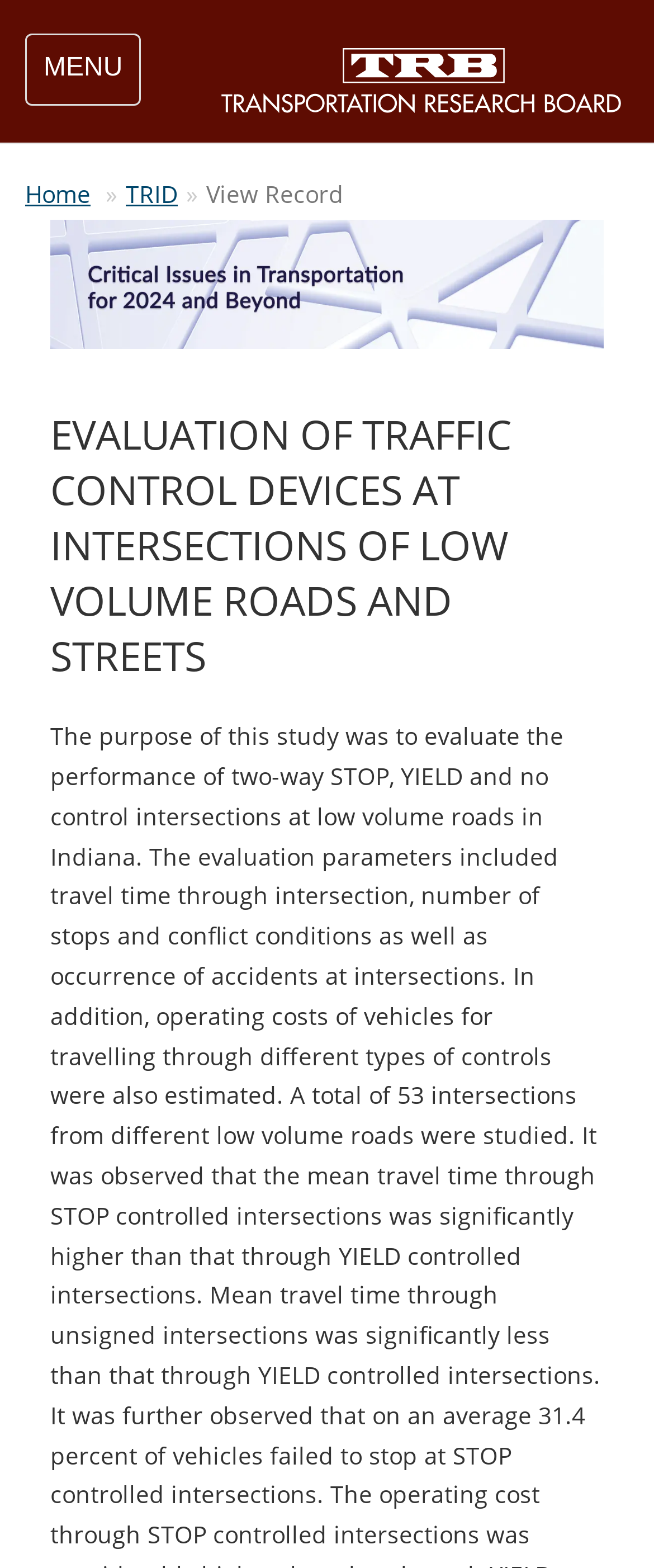Please answer the following question using a single word or phrase: 
What is the text of the second heading on the page?

Connect with TRB